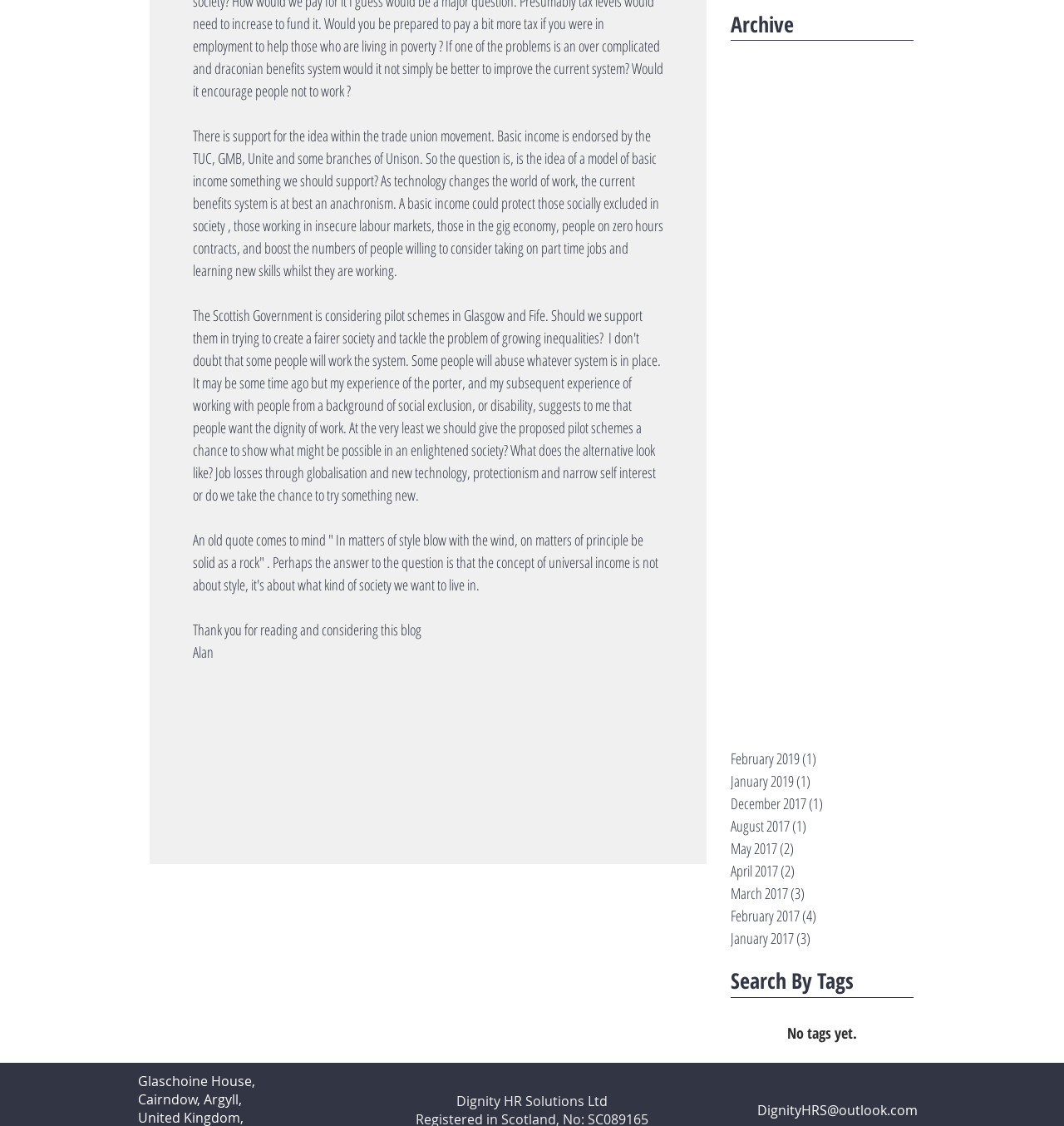How many posts are in May 2017?
Refer to the image and give a detailed answer to the query.

In the 'Archive' section, there is a link 'May 2017 2 posts', which indicates that there are 2 posts in May 2017.